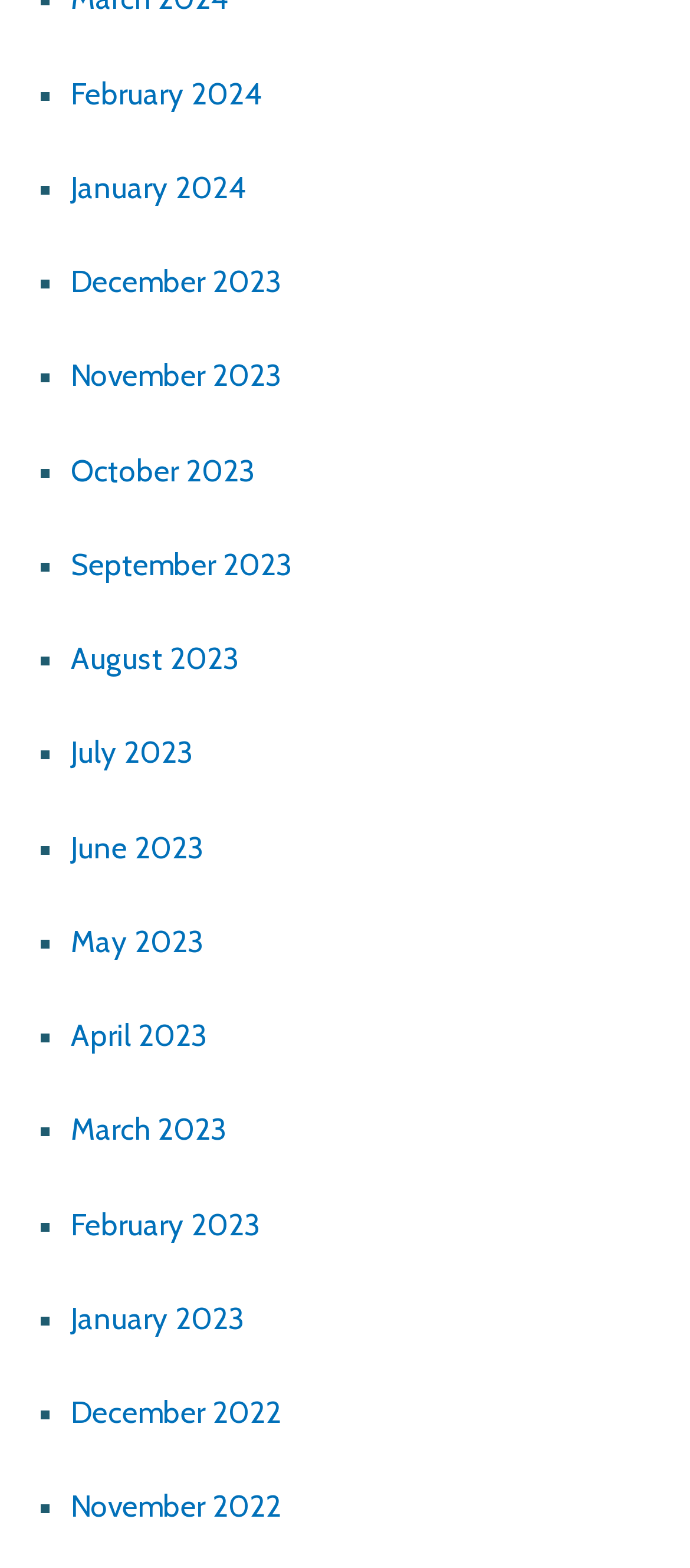What is the earliest month listed?
Based on the image, provide your answer in one word or phrase.

December 2022